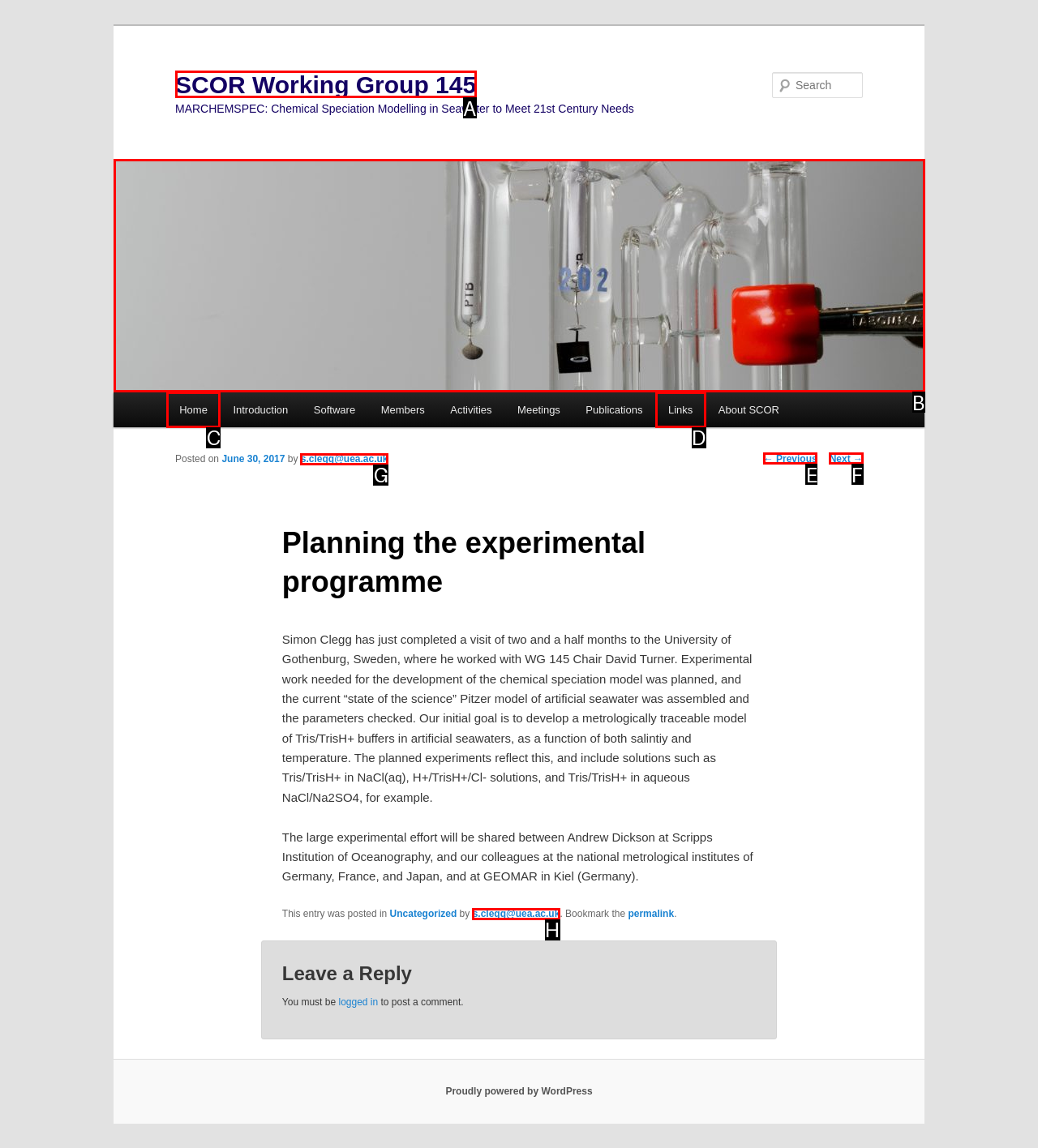Match the description: parent_node: SCOR Working Group 145 to one of the options shown. Reply with the letter of the best match.

B